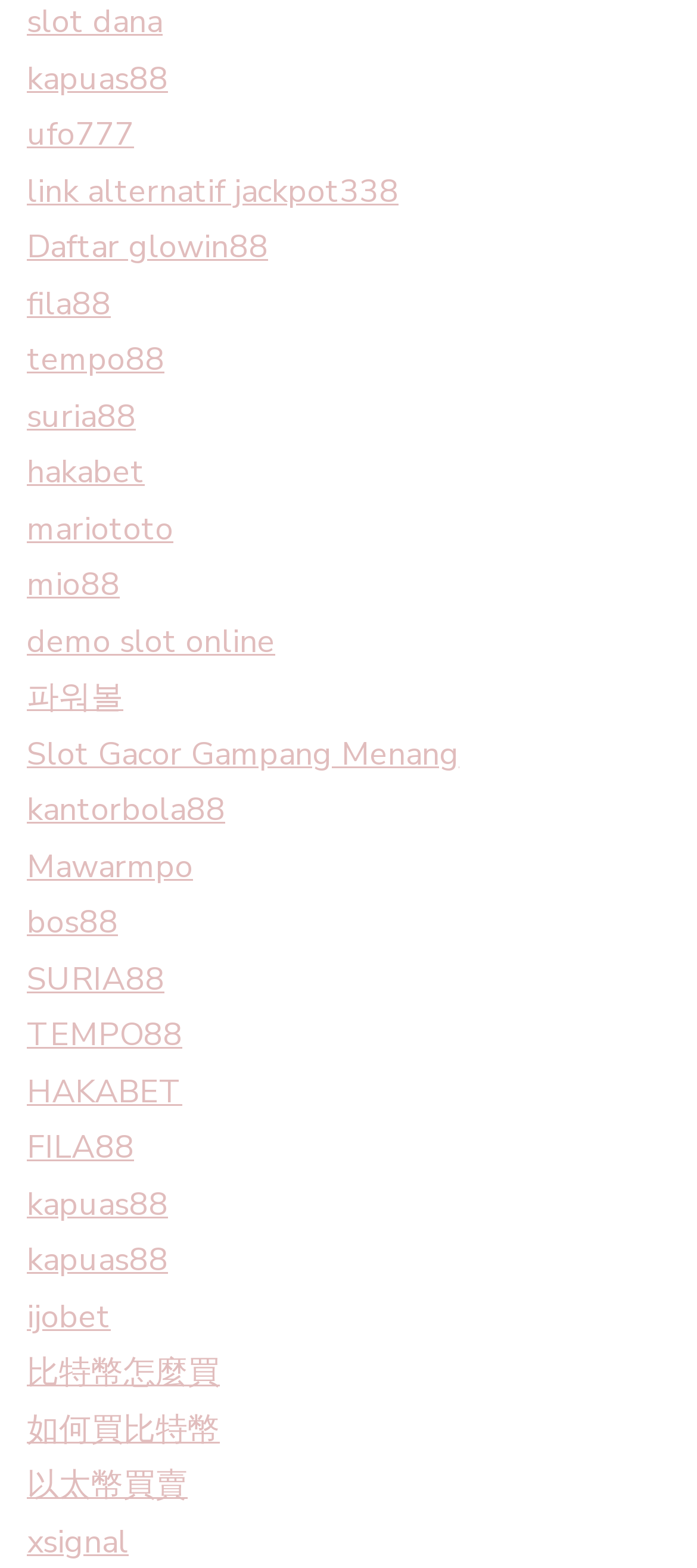Identify the bounding box coordinates for the UI element described as: "slot dana".

[0.038, 0.0, 0.233, 0.028]